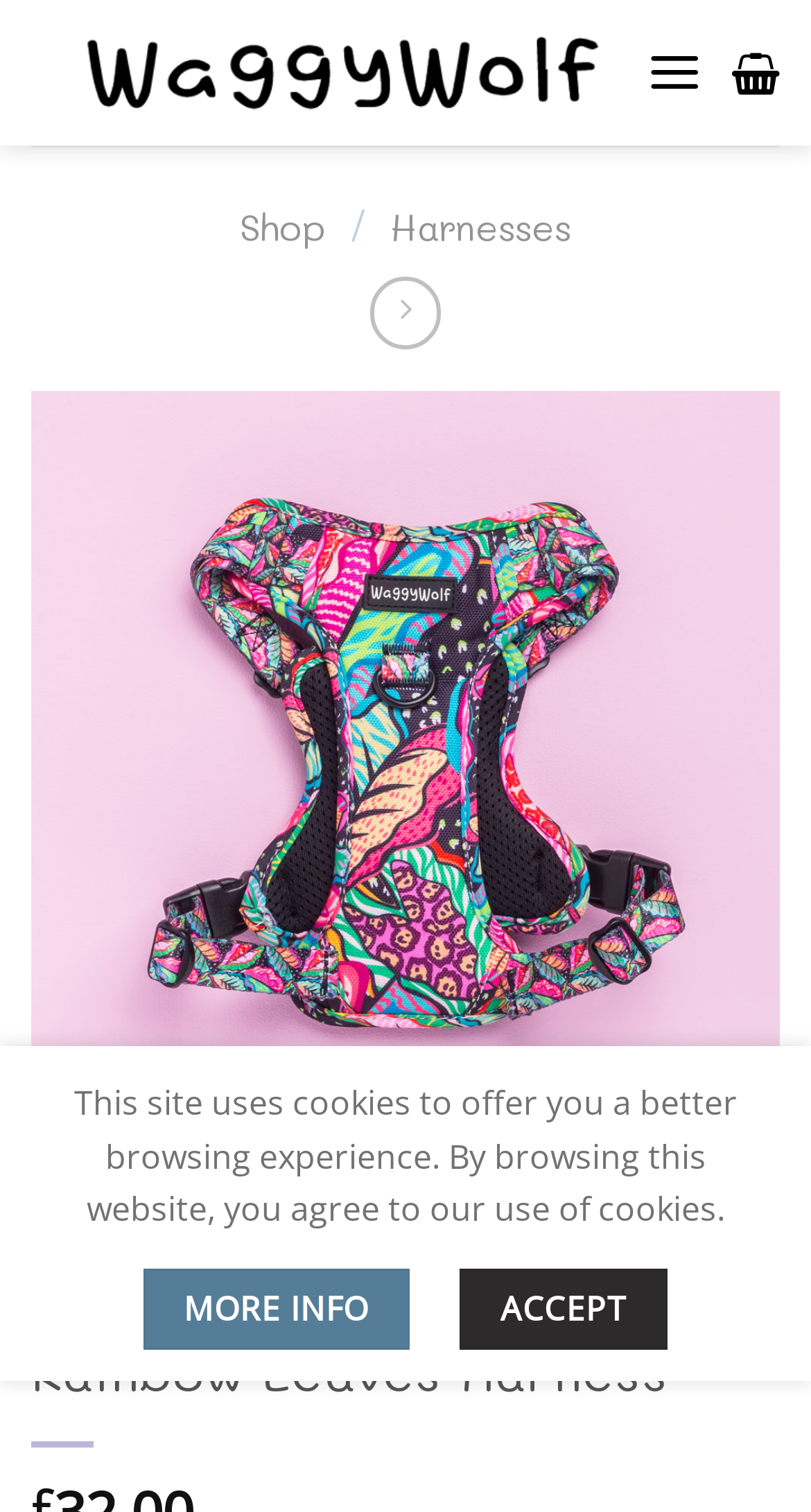Use a single word or phrase to answer the question: 
Is the 'Previous' button enabled?

No